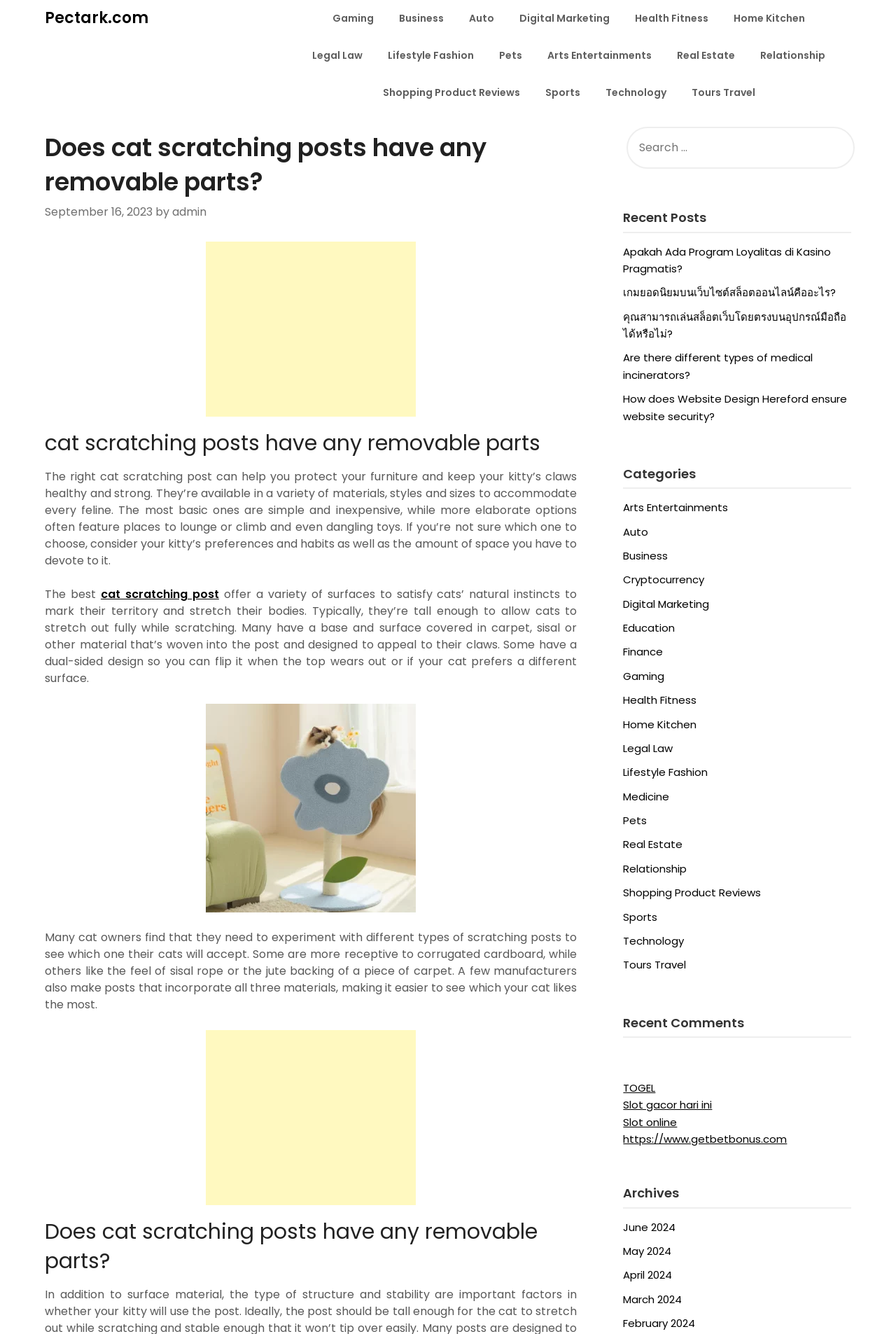Please indicate the bounding box coordinates of the element's region to be clicked to achieve the instruction: "click on pets category". Provide the coordinates as four float numbers between 0 and 1, i.e., [left, top, right, bottom].

[0.696, 0.609, 0.722, 0.62]